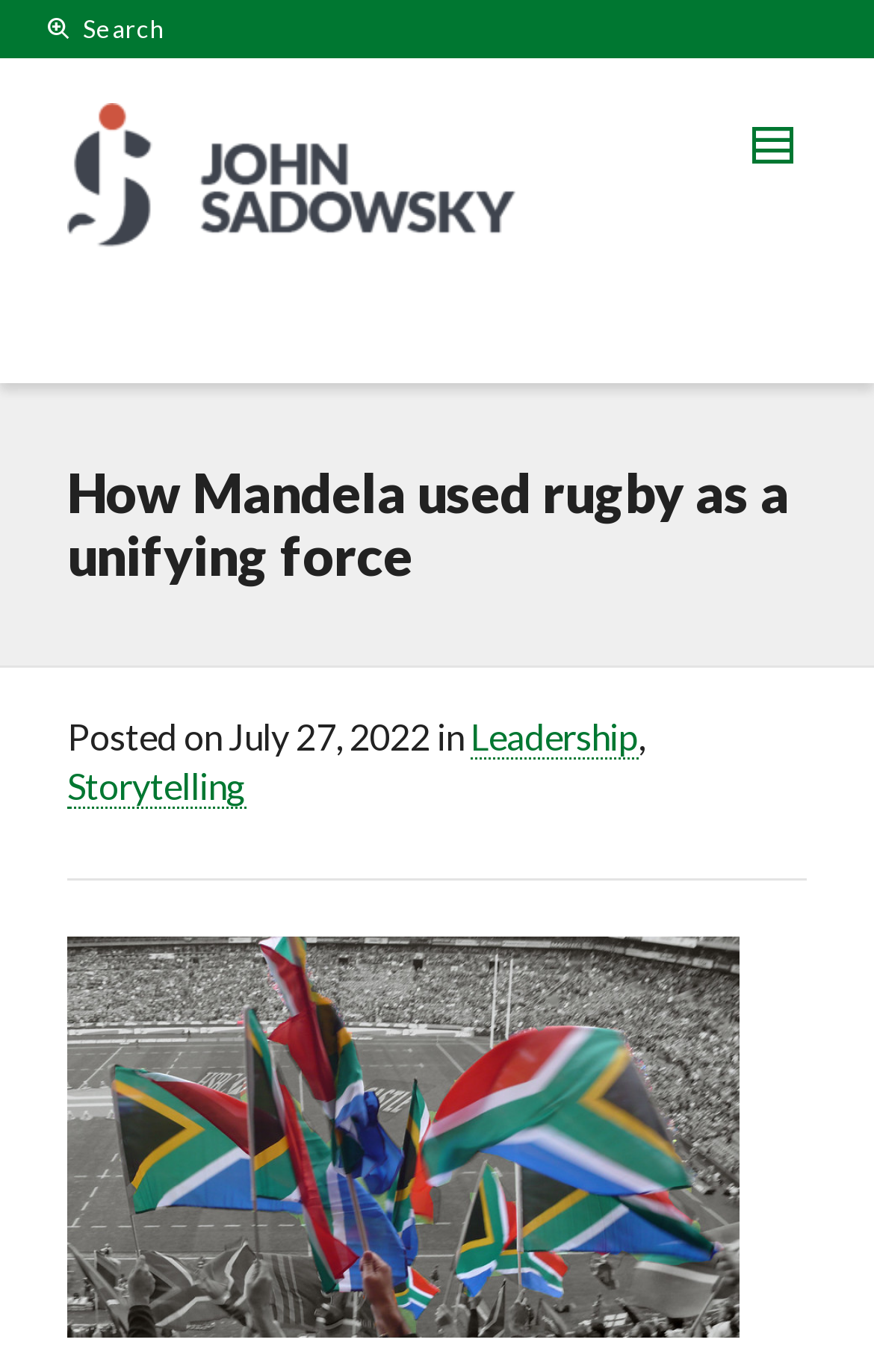Your task is to extract the text of the main heading from the webpage.

How Mandela used rugby as a unifying force